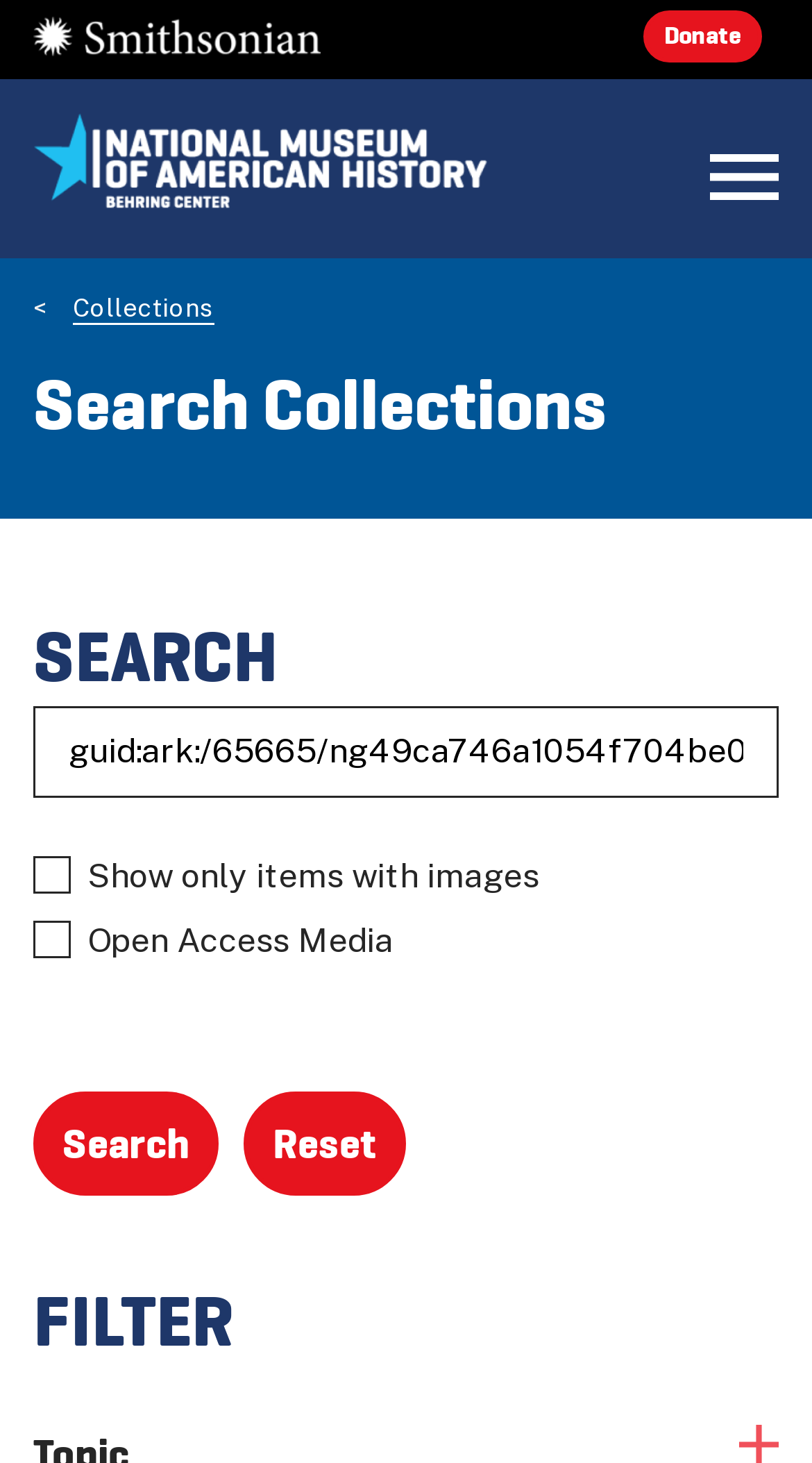Determine the bounding box coordinates for the clickable element to execute this instruction: "Donate to the museum". Provide the coordinates as four float numbers between 0 and 1, i.e., [left, top, right, bottom].

[0.792, 0.007, 0.938, 0.043]